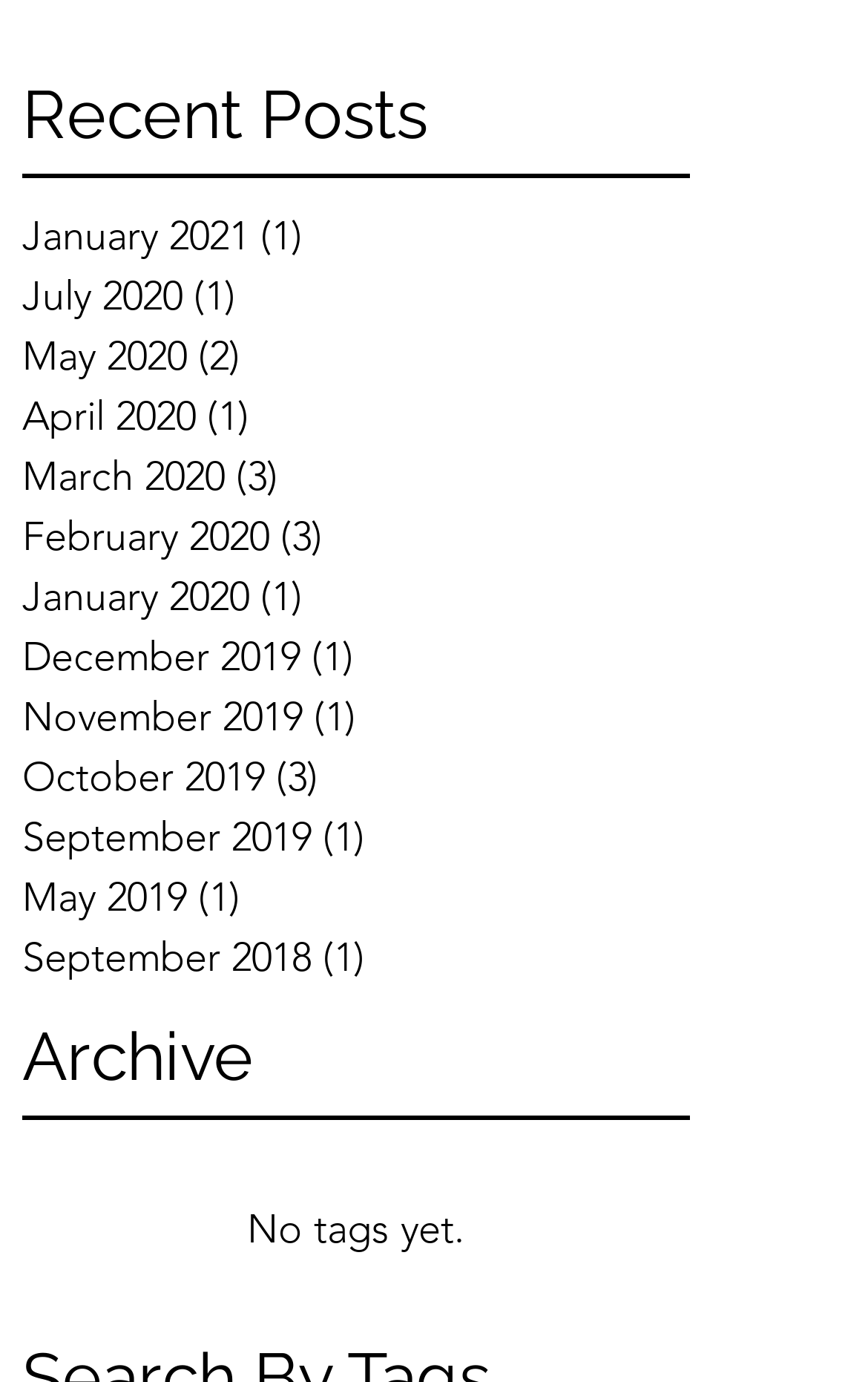Is there a tag system on this webpage?
From the image, respond using a single word or phrase.

No